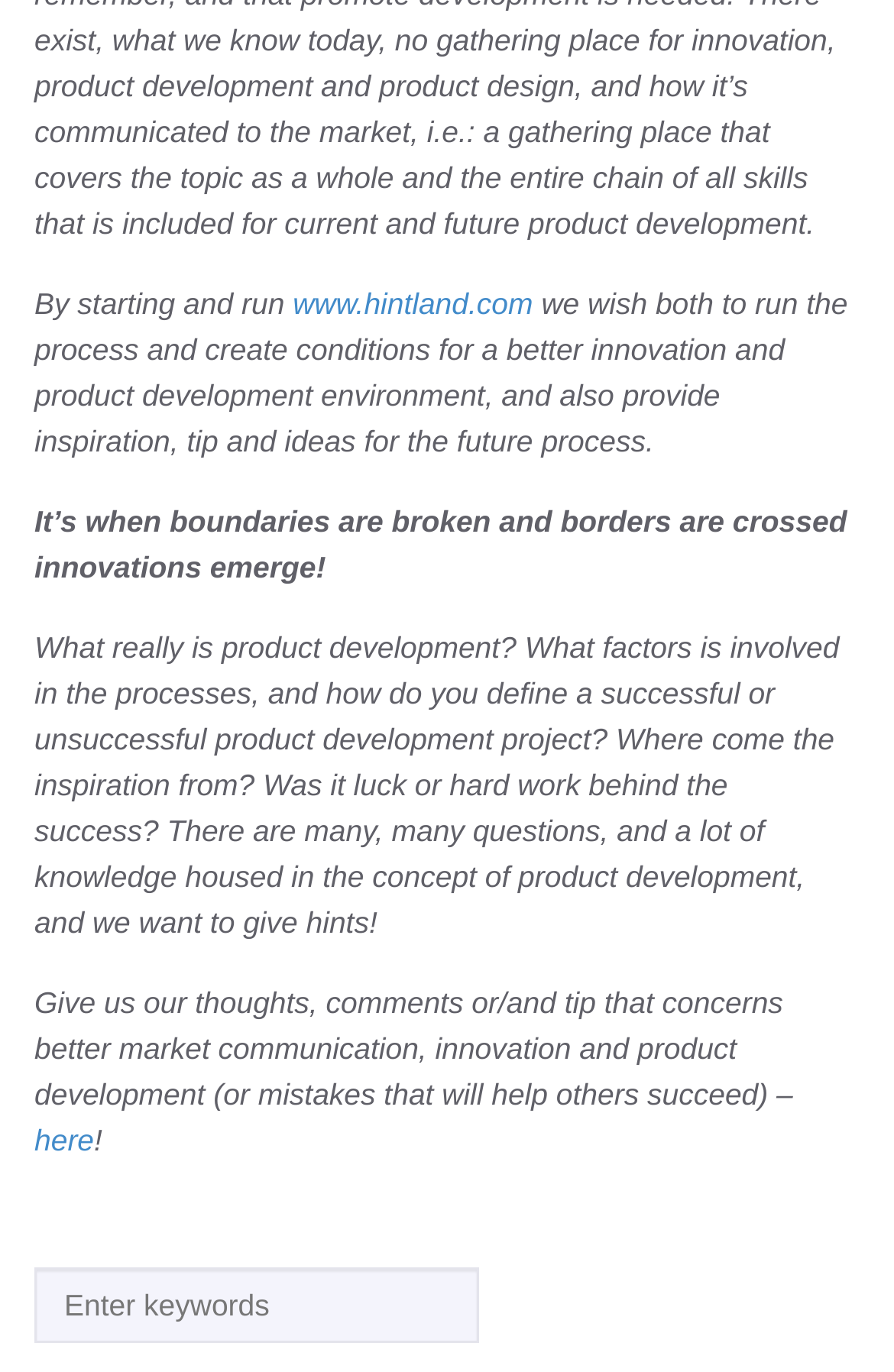What is the relationship between innovation and boundaries?
Analyze the image and deliver a detailed answer to the question.

The webpage states that 'It’s when boundaries are broken and borders are crossed innovations emerge!' This suggests that innovation is closely tied to the idea of breaking or crossing boundaries, and that this is a key factor in the emergence of new ideas.